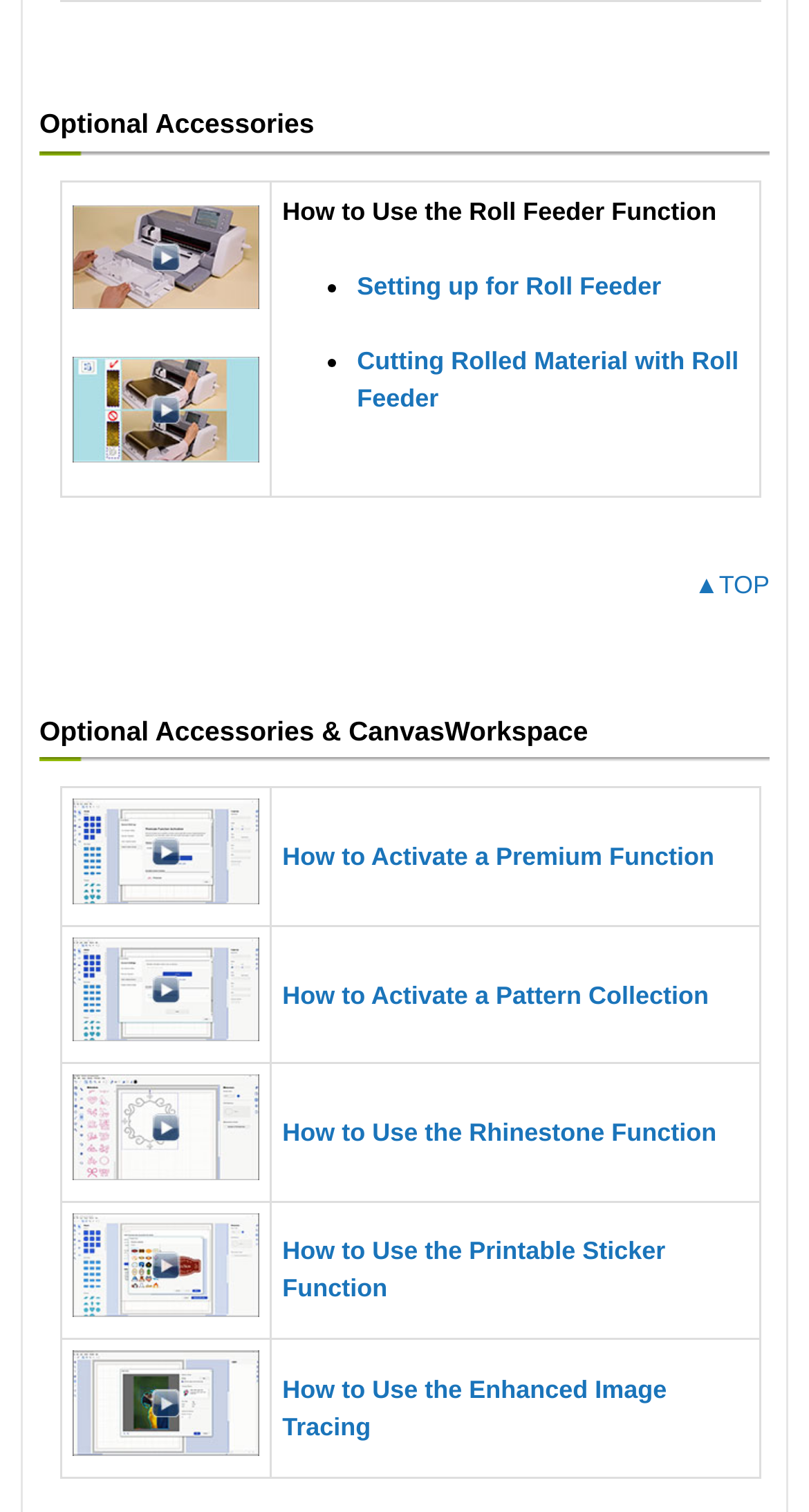Can you identify the bounding box coordinates of the clickable region needed to carry out this instruction: 'Click on 'How to Activate a Premium Function''? The coordinates should be four float numbers within the range of 0 to 1, stated as [left, top, right, bottom].

[0.349, 0.557, 0.883, 0.576]